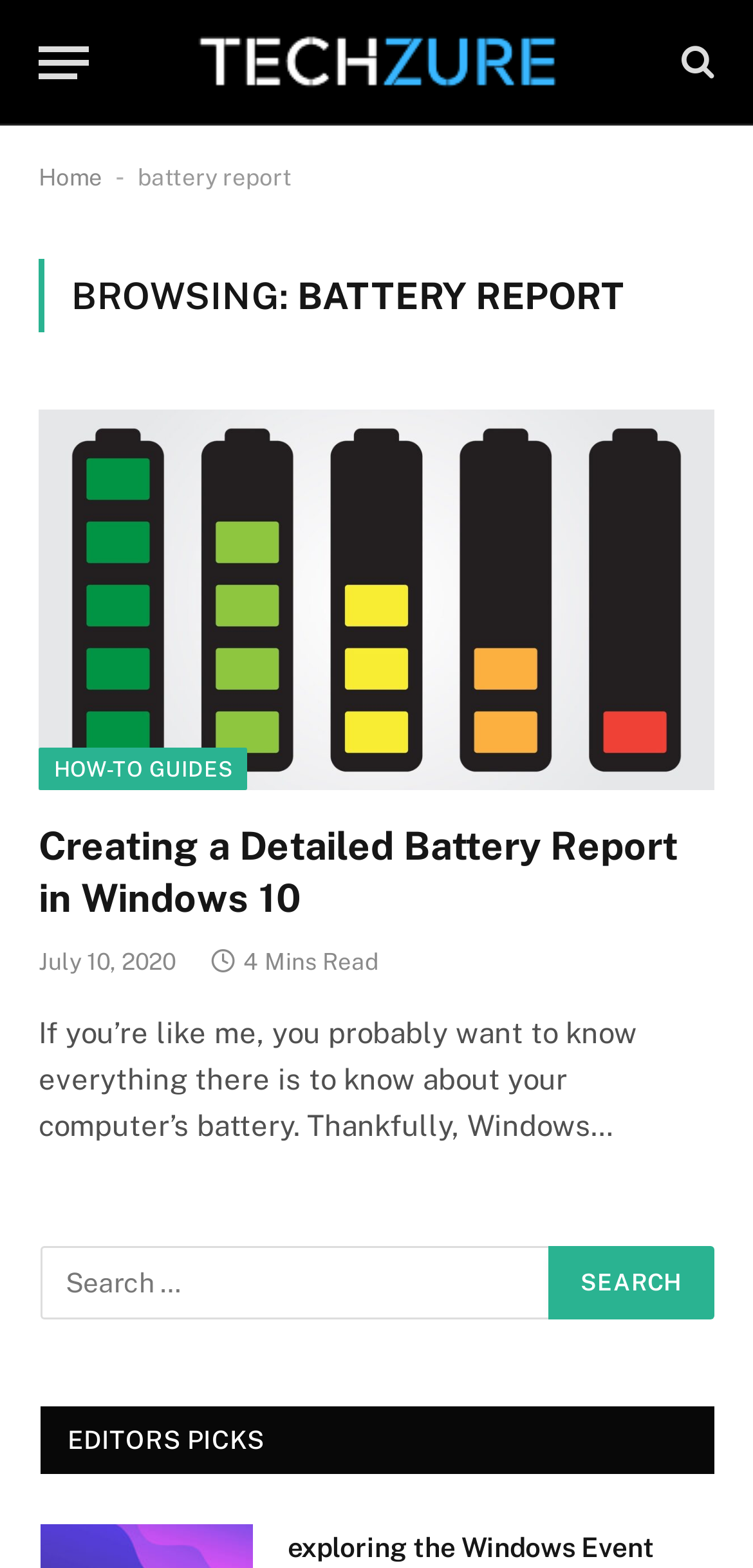What is the main title displayed on this webpage?

BROWSING: BATTERY REPORT